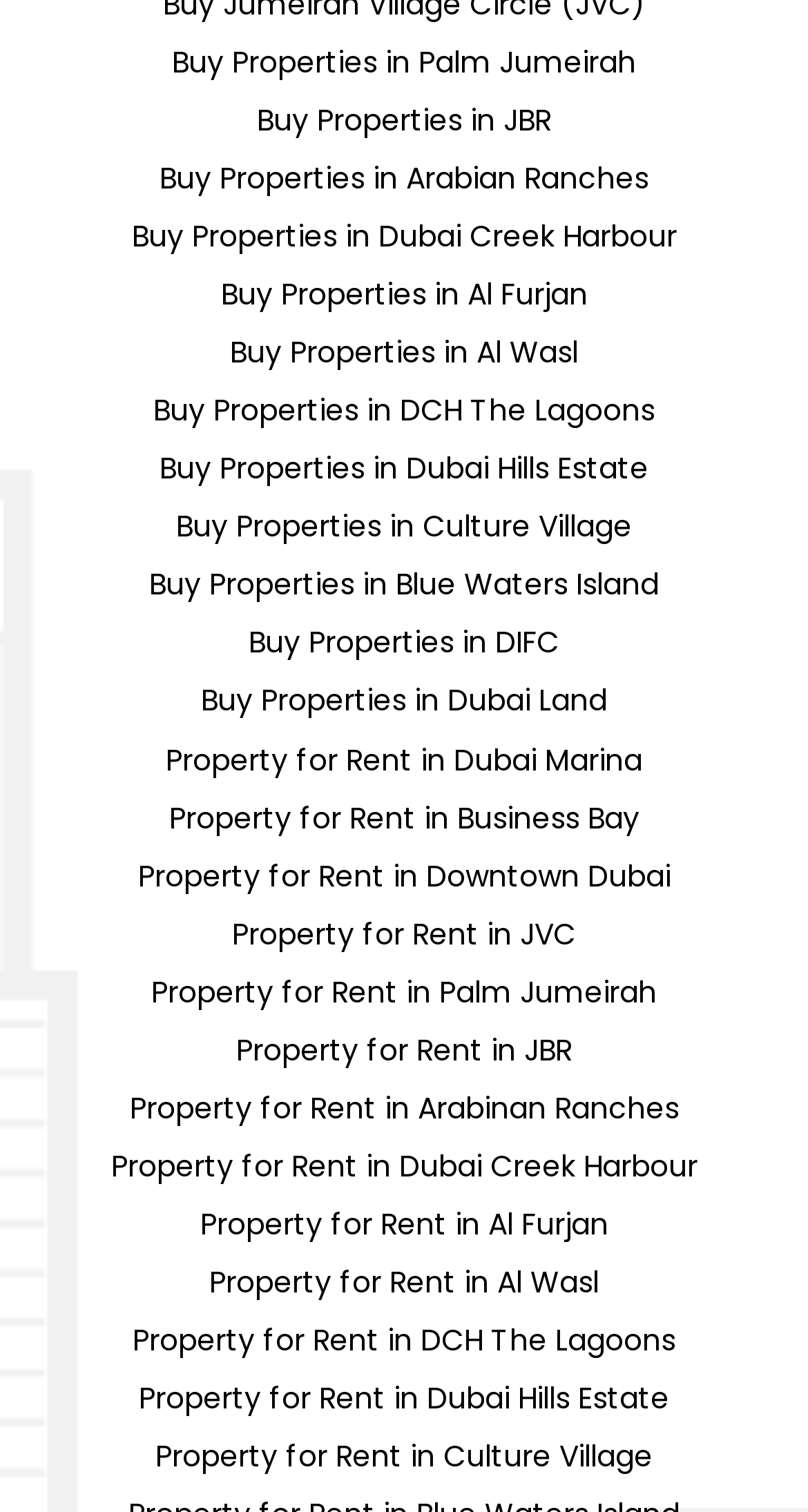Given the webpage screenshot and the description, determine the bounding box coordinates (top-left x, top-left y, bottom-right x, bottom-right y) that define the location of the UI element matching this description: sousou text

None